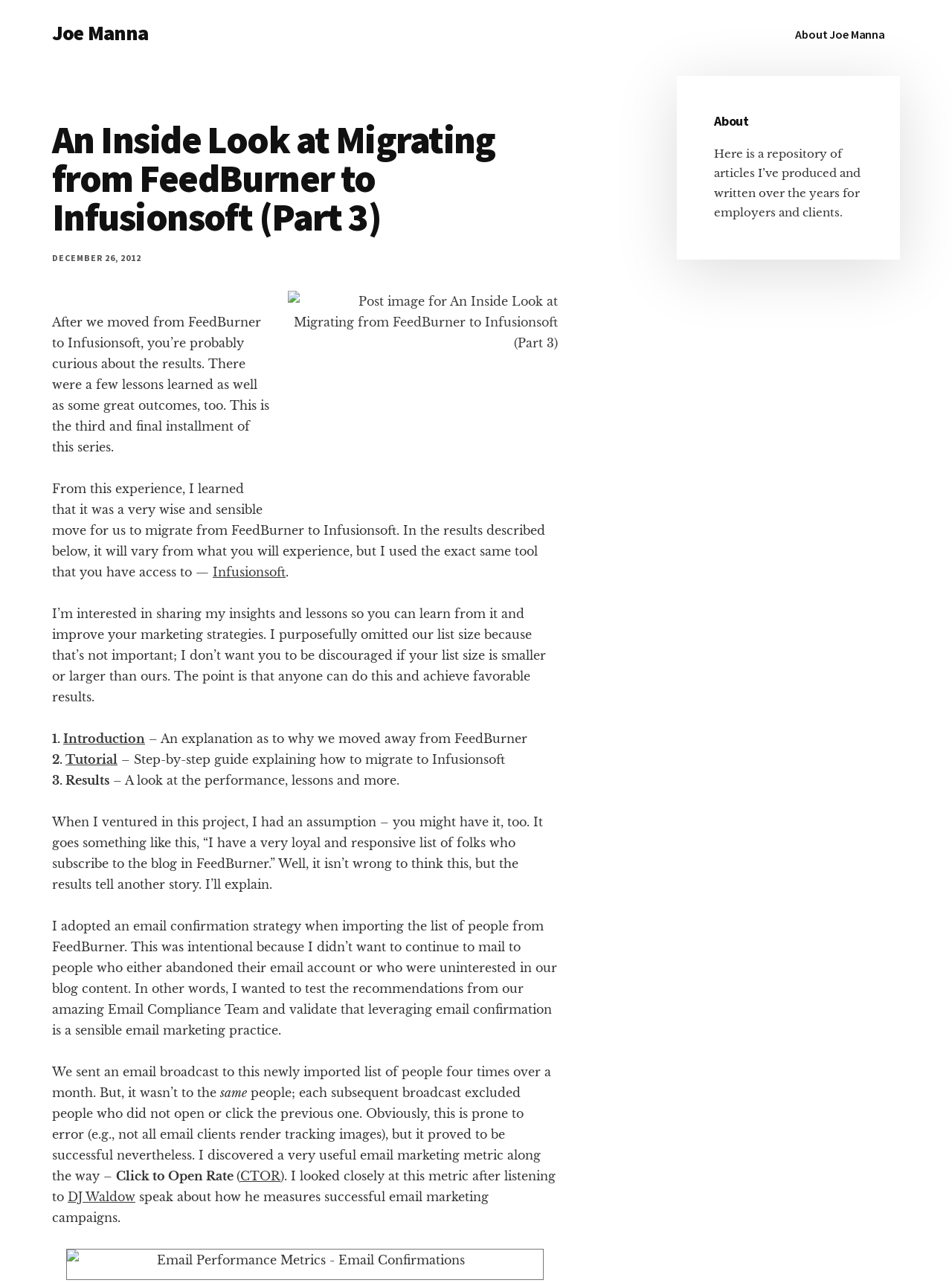Locate the bounding box of the user interface element based on this description: "DJ Waldow".

[0.071, 0.927, 0.142, 0.939]